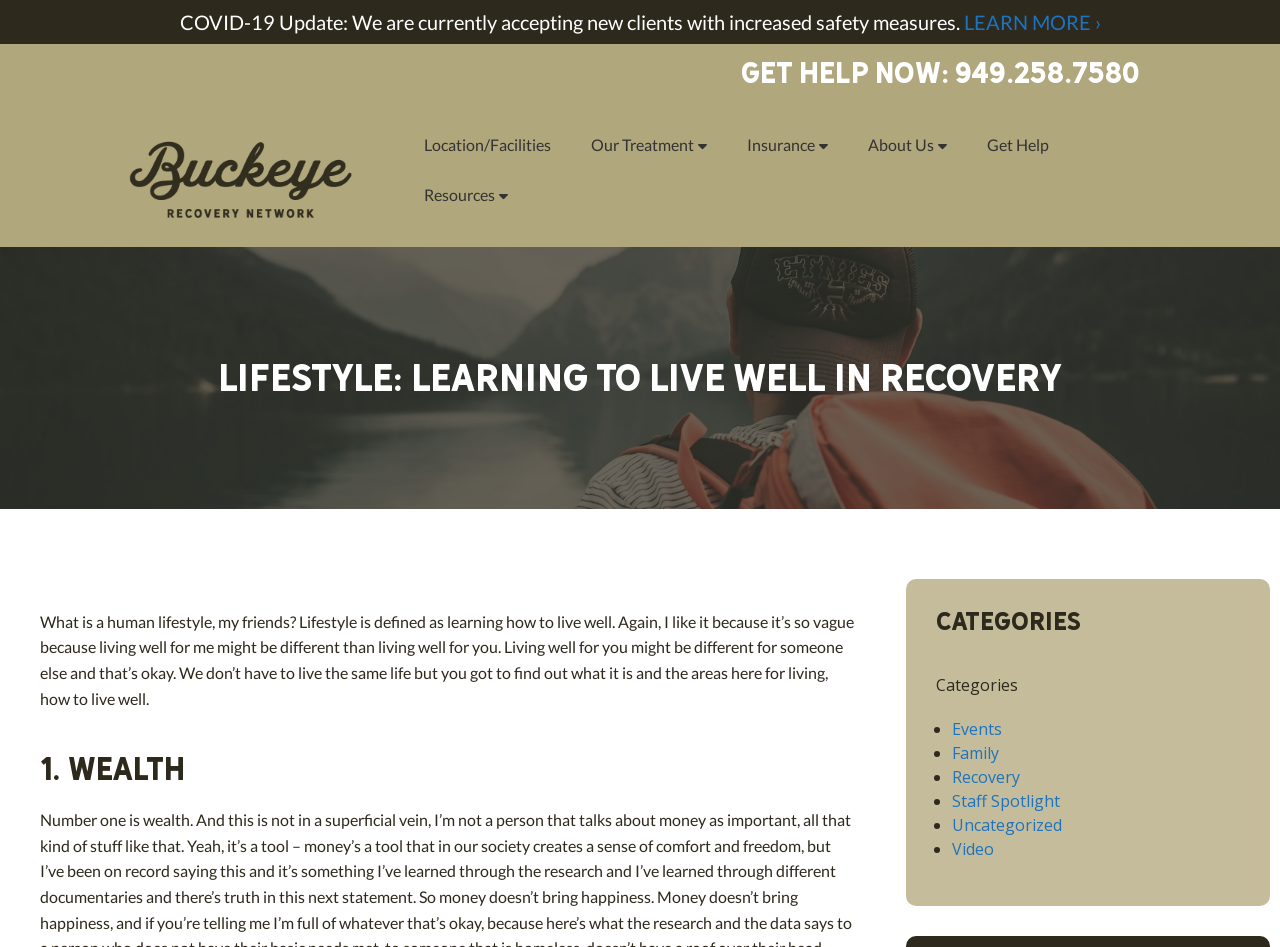Explain the webpage's design and content in an elaborate manner.

The webpage is about addiction and mental health, with a focus on the connection between the two and the importance of seeking help. At the top of the page, there is a COVID-19 update notice, which is followed by a "LEARN MORE" link. To the left of this notice, there is a link with no text, and to the right, there is a "GET HELP NOW" link with a phone number.

Below these elements, there is a navigation menu with links to different sections of the website, including "Location/Facilities", "Our Treatment", "Insurance", "About Us", "Get Help", and "Resources". These links are arranged horizontally, with "Location/Facilities" on the left and "Resources" on the right.

Further down the page, there is a heading titled "Lifestyle: Learning to Live Well in Recovery", which is followed by a block of text that discusses the concept of lifestyle and living well. Below this text, there is a heading titled "1. Wealth", which suggests that the page may be discussing different aspects of living well.

To the right of the "Lifestyle" heading, there is a section titled "Categories", which contains a list of links to different categories, including "Events", "Family", "Recovery", "Staff Spotlight", "Uncategorized", and "Video". Each category is preceded by a bullet point, and the links are arranged vertically.

Overall, the webpage appears to be a resource for individuals struggling with addiction and mental health, providing information and guidance on how to seek help and live a healthy lifestyle.